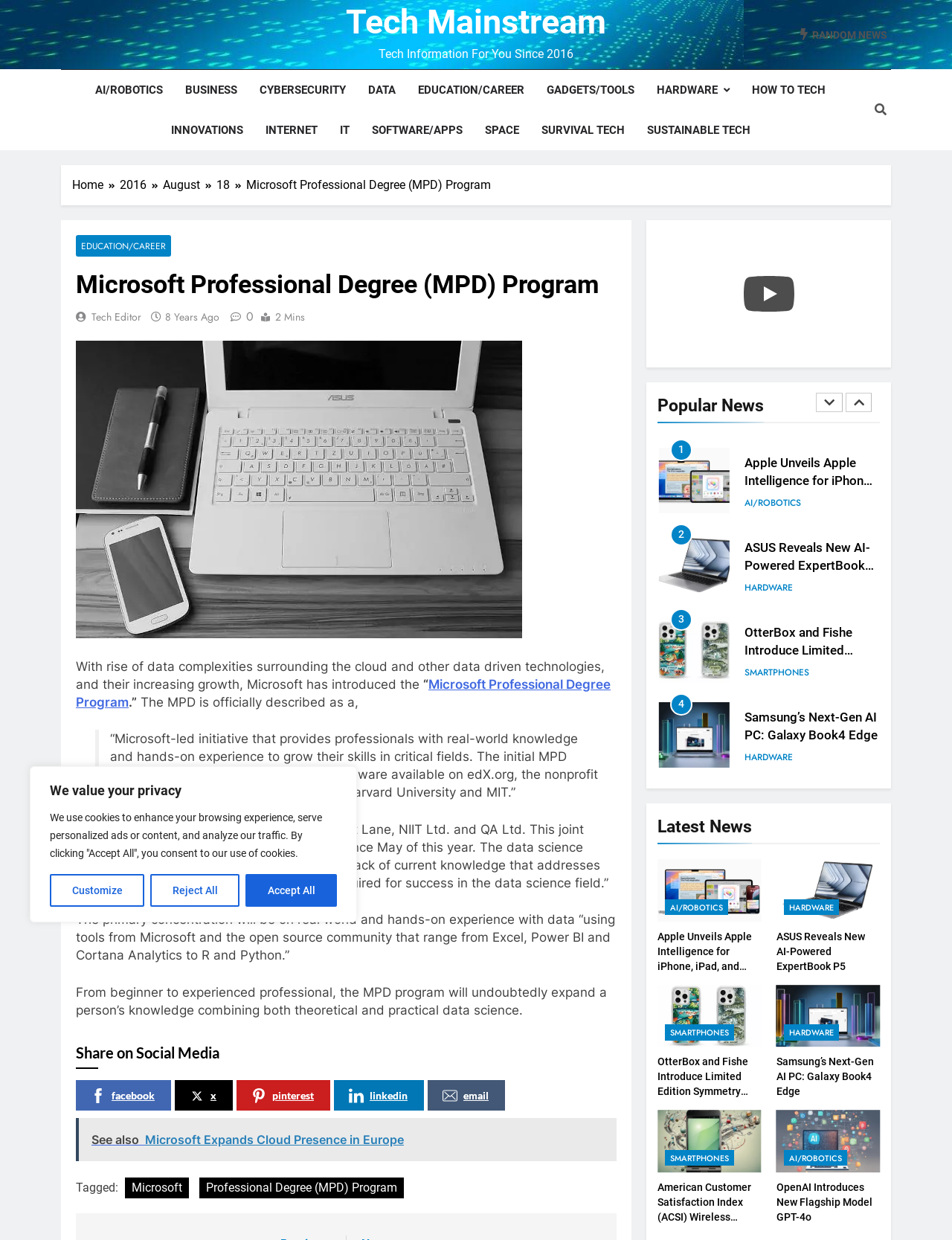What is the name of the program introduced by Microsoft?
Please elaborate on the answer to the question with detailed information.

The answer can be found in the paragraph that starts with 'With rise of data complexities surrounding the cloud and other data driven technologies, and their increasing growth, Microsoft has introduced...' where it mentions the introduction of the Microsoft Professional Degree Program.